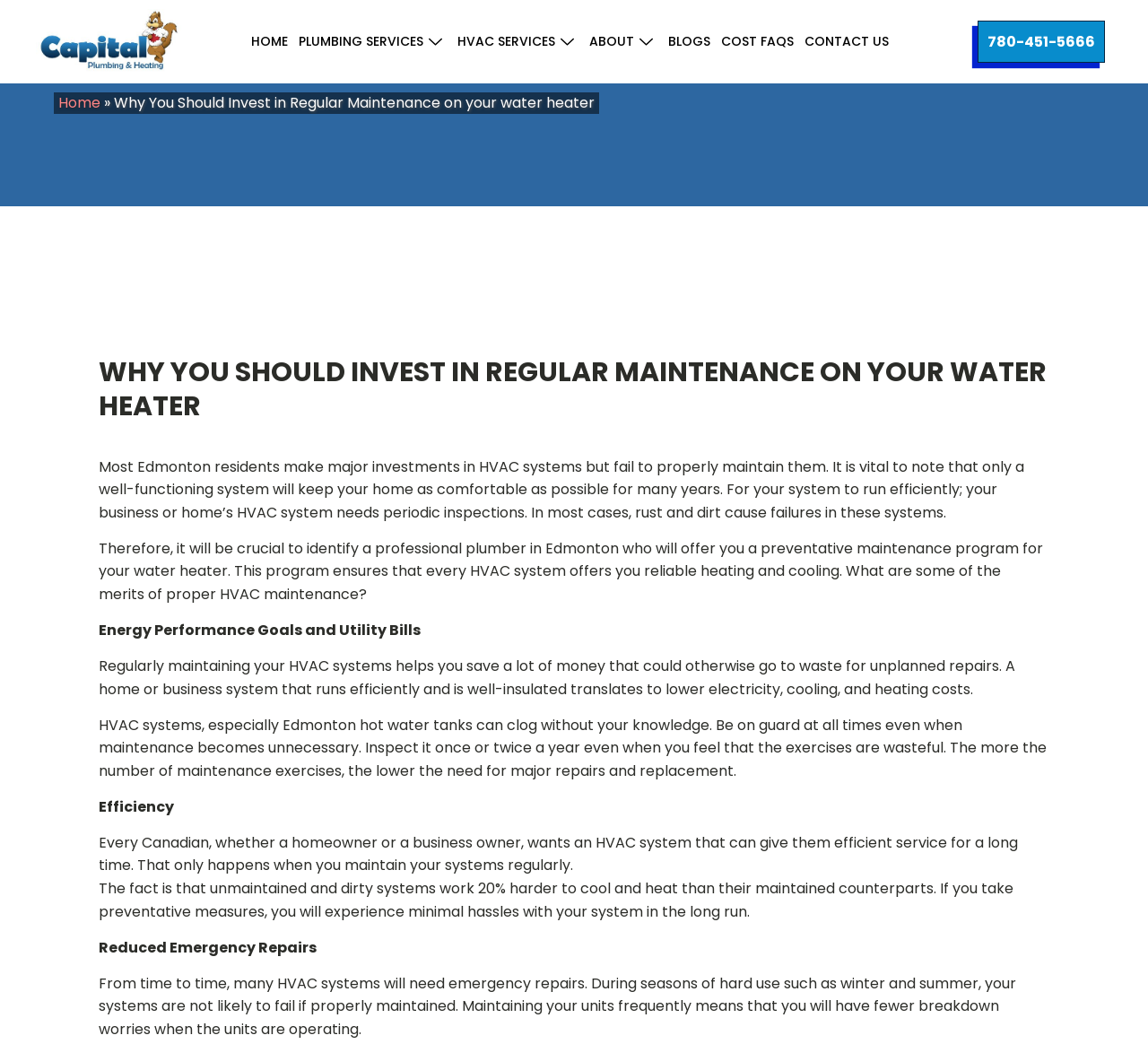Create a detailed summary of the webpage's content and design.

The webpage is about the importance of regular maintenance for water heaters and HVAC systems in Edmonton homes. At the top, there is a navigation bar with links to different sections of the website, including "HOME", "PLUMBING SERVICES", "HVAC SERVICES", "ABOUT", "BLOGS", "COST FAQS", and "CONTACT US". Below the navigation bar, there is a phone number "780-451-5666" displayed prominently.

The main content of the webpage is divided into sections, starting with a heading "WHY YOU SHOULD INVEST IN REGULAR MAINTENANCE ON YOUR WATER HEATER". The first section of text explains the importance of maintaining HVAC systems, stating that most Edmonton residents fail to properly maintain them, leading to inefficiencies and failures.

The next section highlights the benefits of proper HVAC maintenance, including energy performance goals and utility bills, efficiency, and reduced emergency repairs. Each of these points is explained in detail, with text explaining how regular maintenance can help save money, reduce the need for major repairs, and ensure efficient service.

Throughout the webpage, there are no images, but the text is organized into clear sections with headings, making it easy to follow and understand. The overall tone of the webpage is informative, providing useful information and advice to homeowners and business owners in Edmonton.